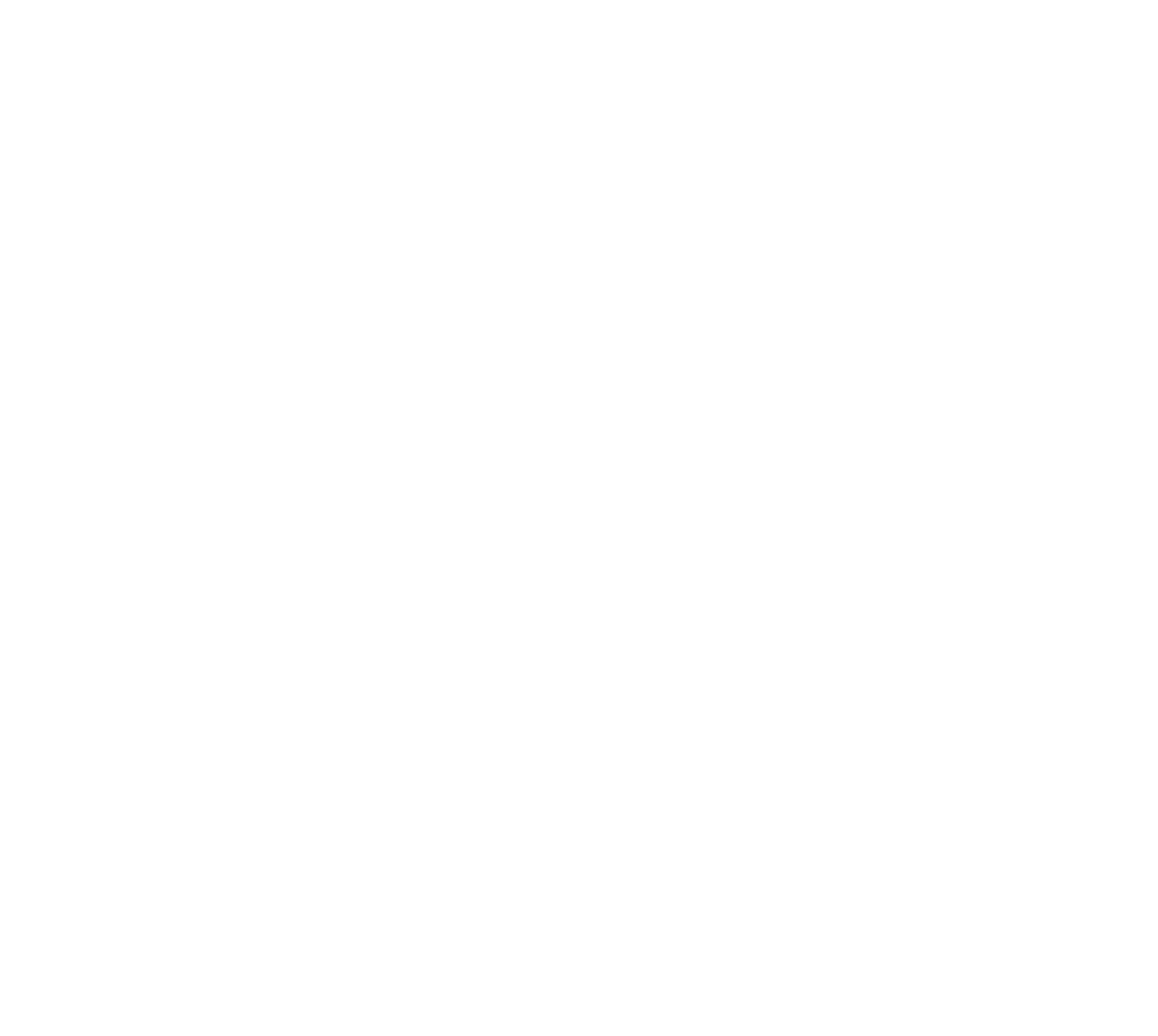Locate the bounding box coordinates of the area that needs to be clicked to fulfill the following instruction: "Submit a ticket". The coordinates should be in the format of four float numbers between 0 and 1, namely [left, top, right, bottom].

[0.284, 0.003, 0.35, 0.021]